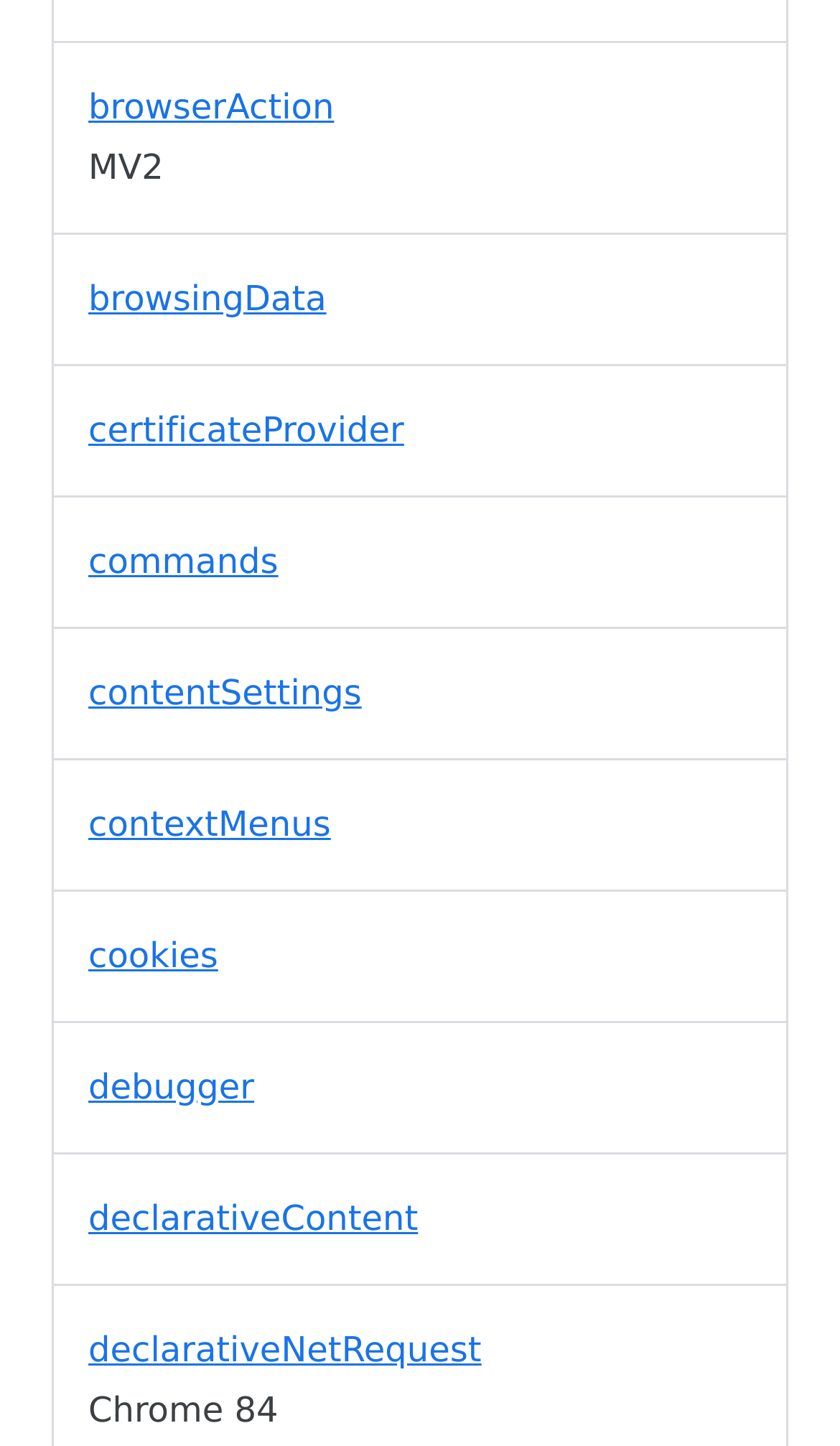Find the bounding box coordinates of the area to click in order to follow the instruction: "manage certificate provider".

[0.105, 0.283, 0.481, 0.311]